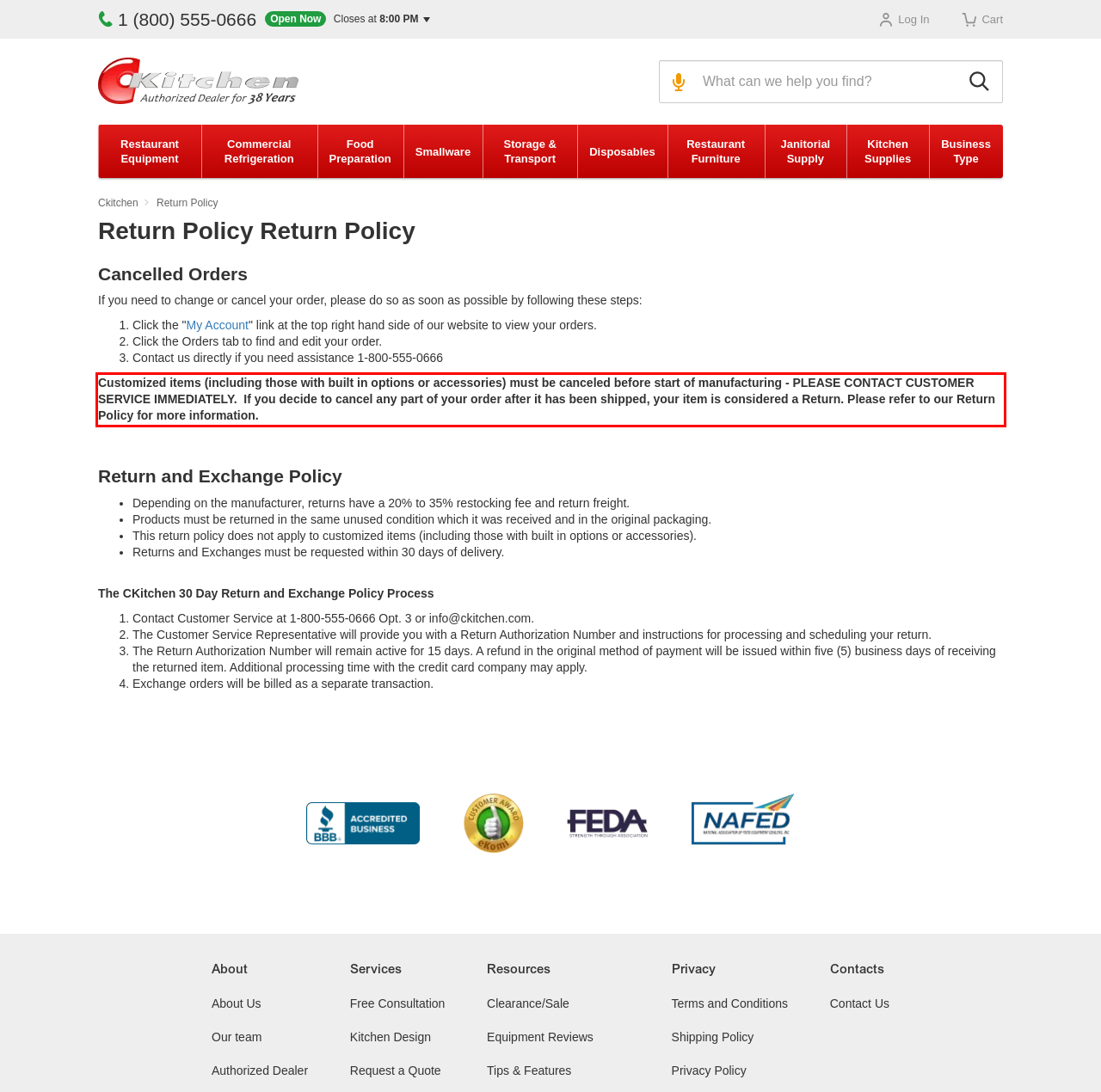You are provided with a screenshot of a webpage that includes a UI element enclosed in a red rectangle. Extract the text content inside this red rectangle.

Customized items (including those with built in options or accessories) must be canceled before start of manufacturing - PLEASE CONTACT CUSTOMER SERVICE IMMEDIATELY. If you decide to cancel any part of your order after it has been shipped, your item is considered a Return. Please refer to our Return Policy for more information.